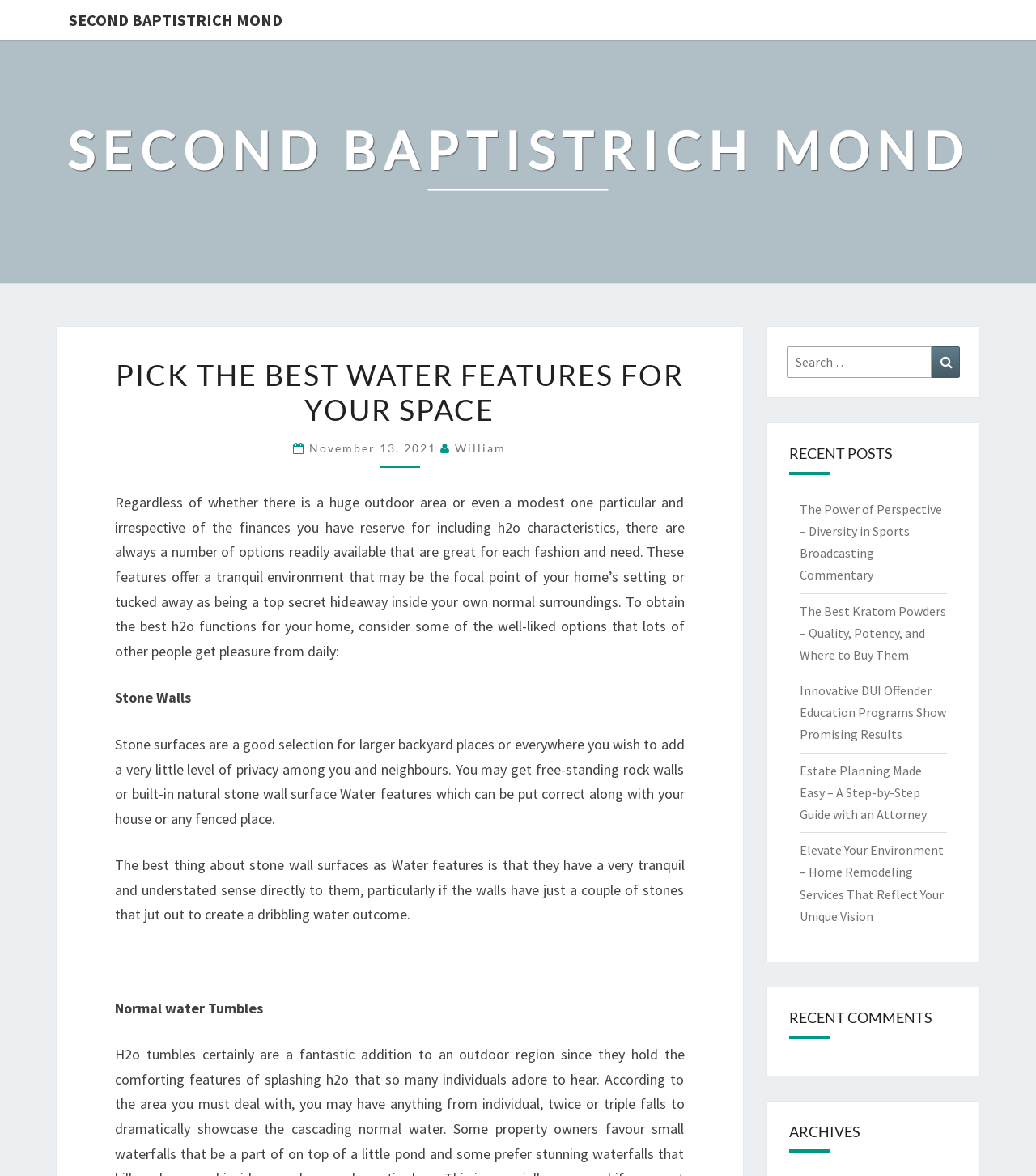Please specify the bounding box coordinates of the area that should be clicked to accomplish the following instruction: "Check the archives". The coordinates should consist of four float numbers between 0 and 1, i.e., [left, top, right, bottom].

[0.74, 0.936, 0.945, 0.97]